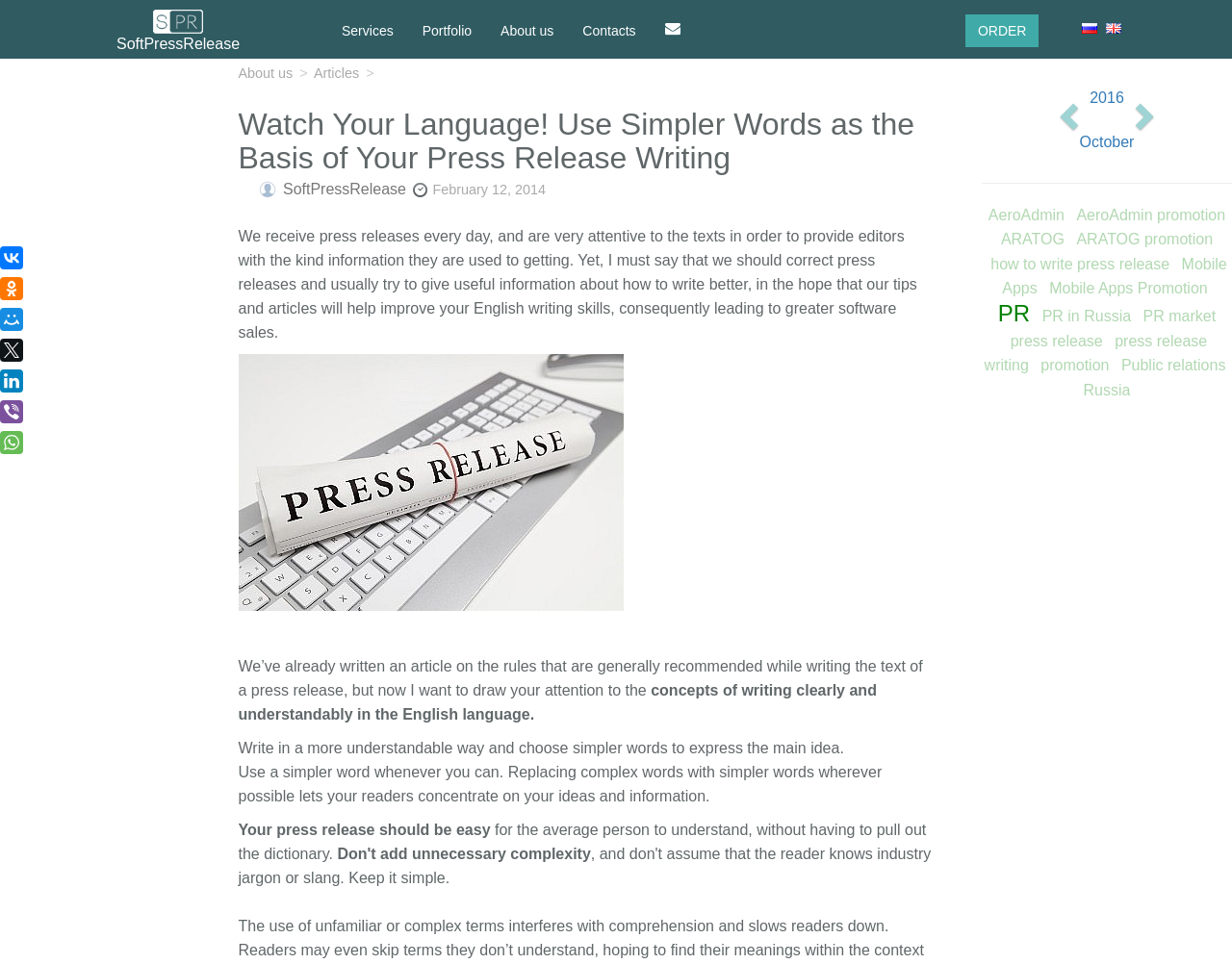Can you pinpoint the bounding box coordinates for the clickable element required for this instruction: "Click the 'ARATOG' link"? The coordinates should be four float numbers between 0 and 1, i.e., [left, top, right, bottom].

[0.809, 0.24, 0.867, 0.257]